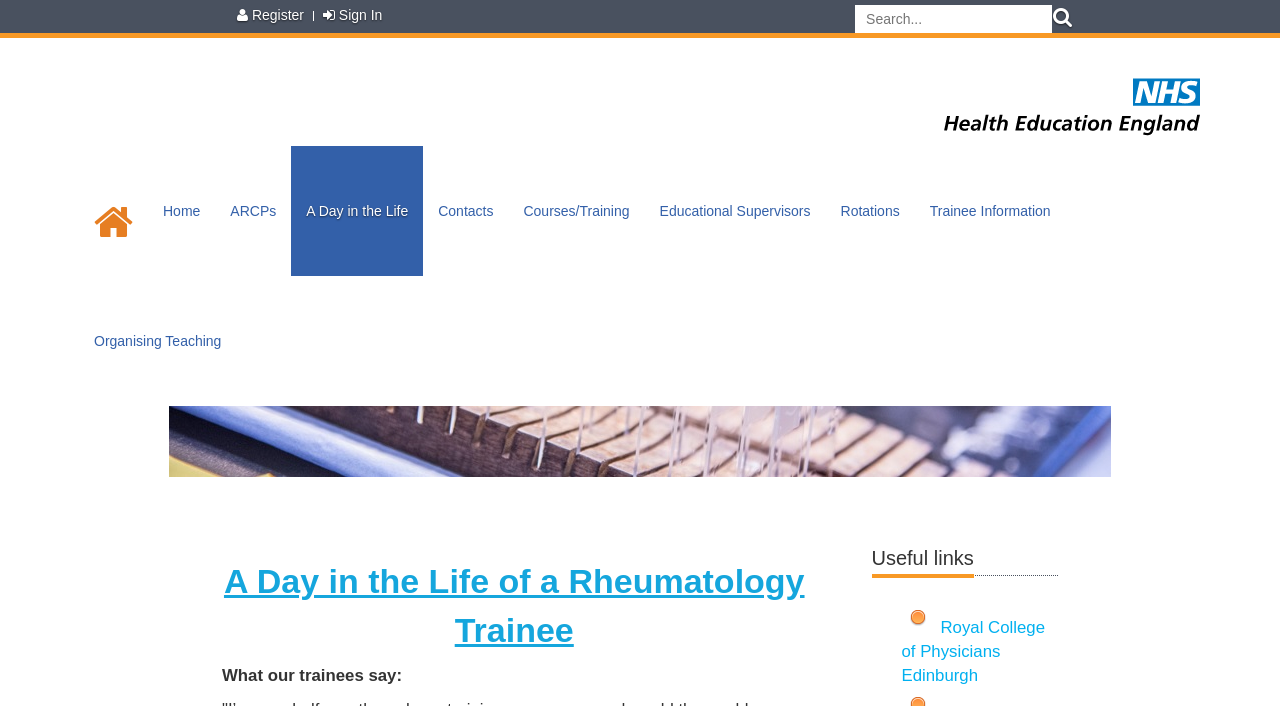Answer the question using only one word or a concise phrase: How many links are in the top navigation bar?

9